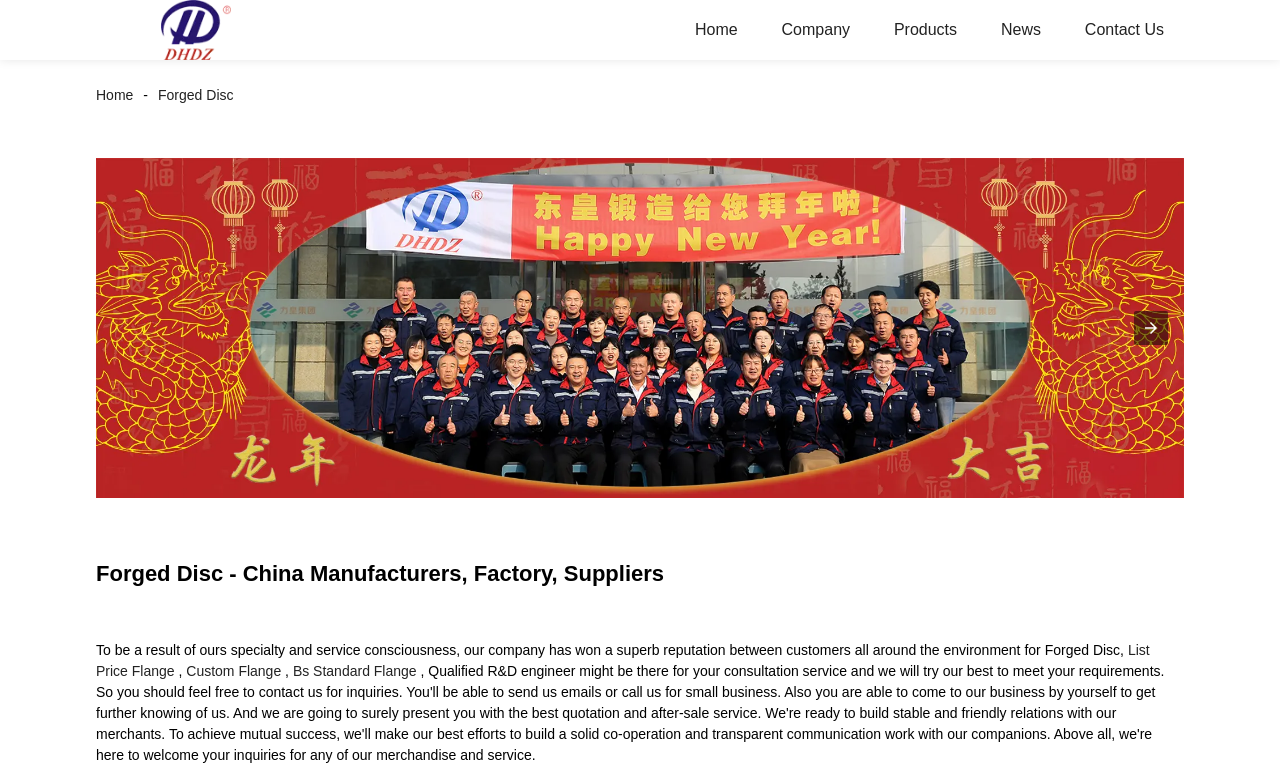Determine the bounding box coordinates of the clickable region to execute the instruction: "View Forged Disc products". The coordinates should be four float numbers between 0 and 1, denoted as [left, top, right, bottom].

[0.116, 0.113, 0.19, 0.134]